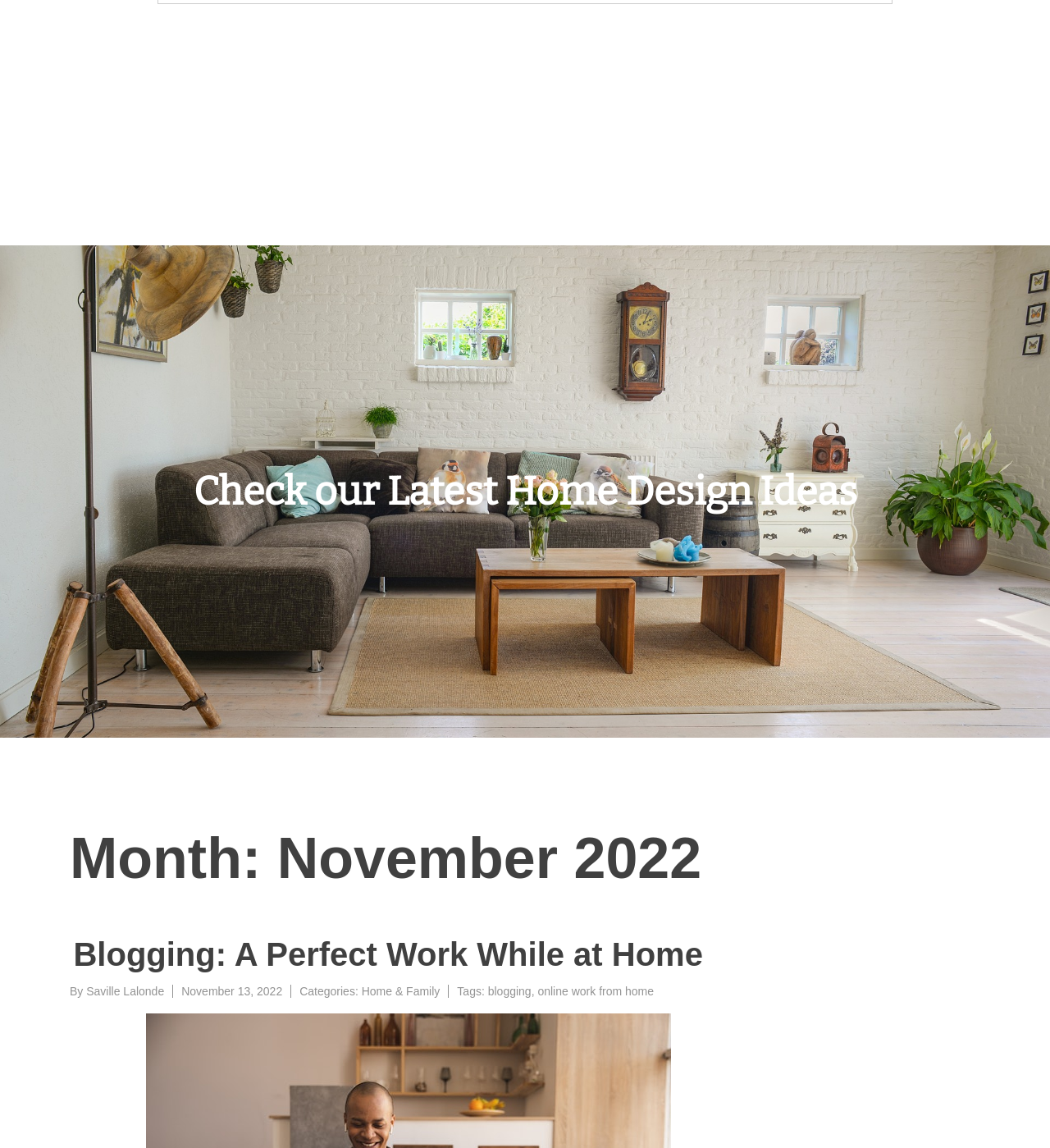Reply to the question with a brief word or phrase: Who wrote the blog post?

Saville Lalonde